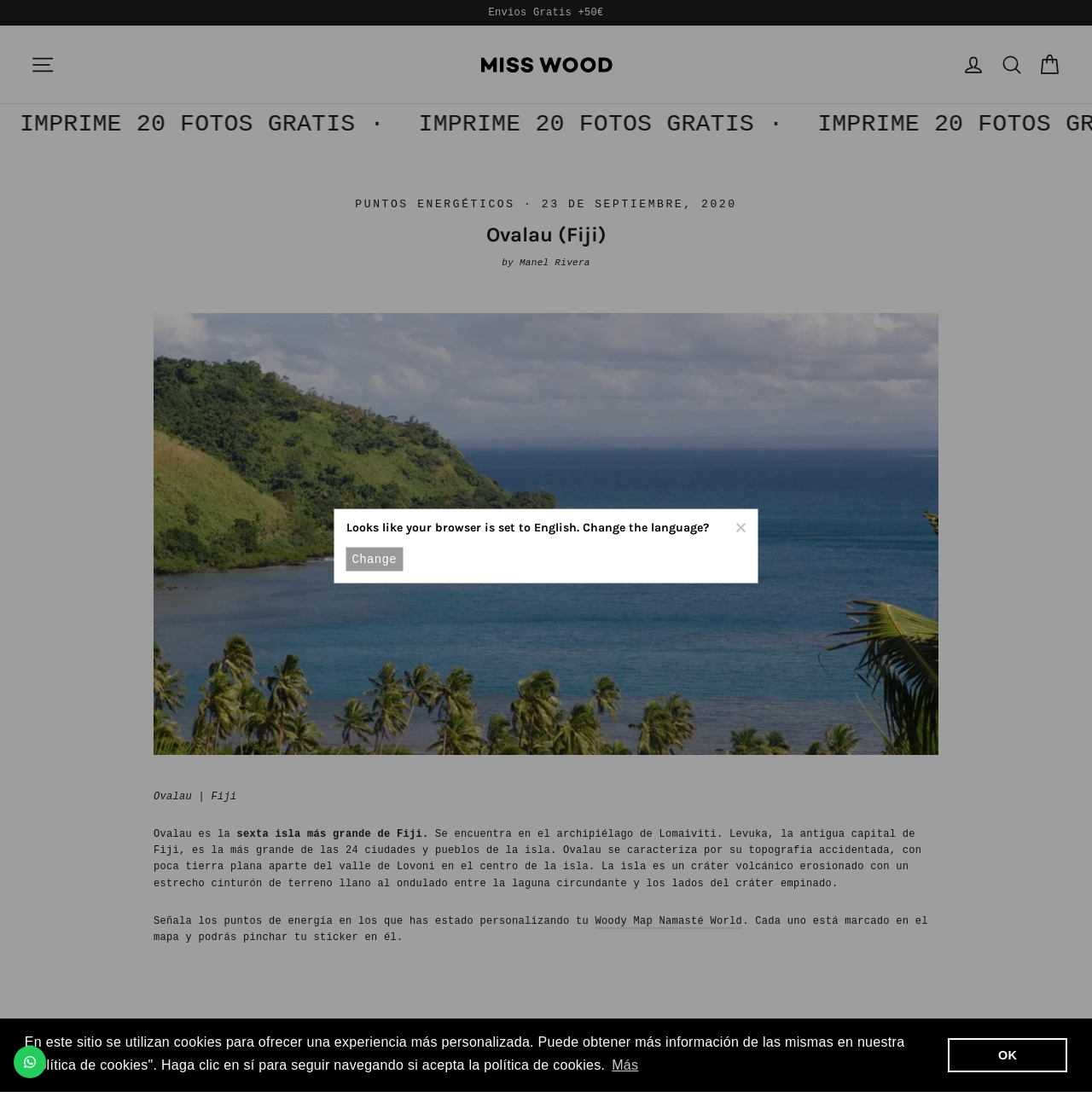How many years of experience does the author have in teaching mathematics?
Based on the image, answer the question in a detailed manner.

The webpage mentions that the author has been teaching mathematics for 30 years, in addition to teaching other subjects like French and providing support to young students.